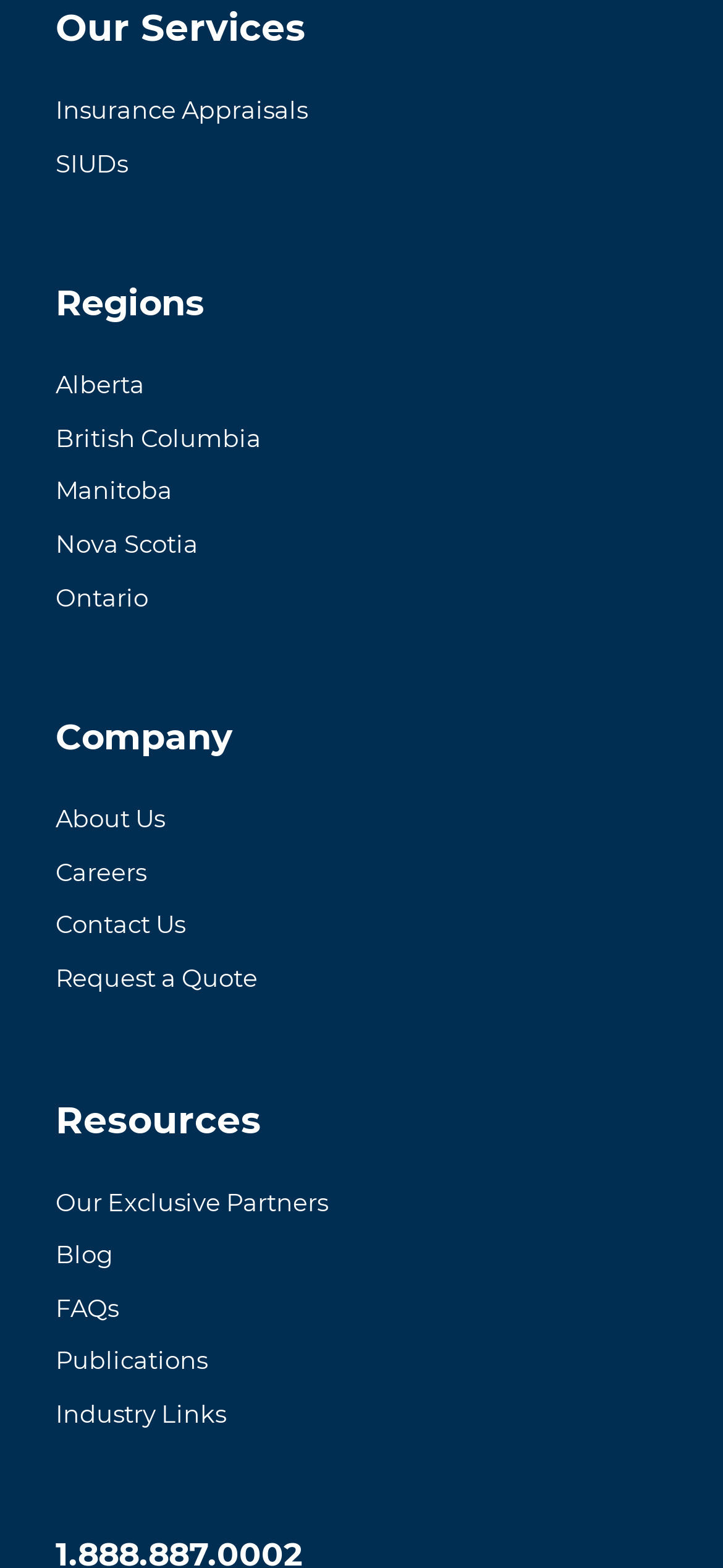Can you find the bounding box coordinates for the element that needs to be clicked to execute this instruction: "click on the link about TikTok features"? The coordinates should be given as four float numbers between 0 and 1, i.e., [left, top, right, bottom].

None